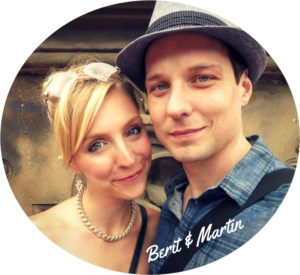Describe the scene in the image with detailed observations.

The image features a cheerful selfie of two people, identified as Berit and Martin. They are positioned closely together, smiling warmly at the camera. Berit, on the left, has blonde hair styled softly and is wearing a strapless top, accessorized with a silver necklace and a pair of sunglasses placed atop her head. Martin, on the right, has short dark hair and a slight stubble, dressed in a blue collared shirt. He is wearing a gray hat that adds a casual touch to his appearance. The background appears to be a textured wall, enhancing the intimacy of the moment captured. The photo is presented within a circular frame, making it visually appealing and giving it a polished look. This image likely serves to introduce or personalize a blog or social media profile associated with their travel adventures.